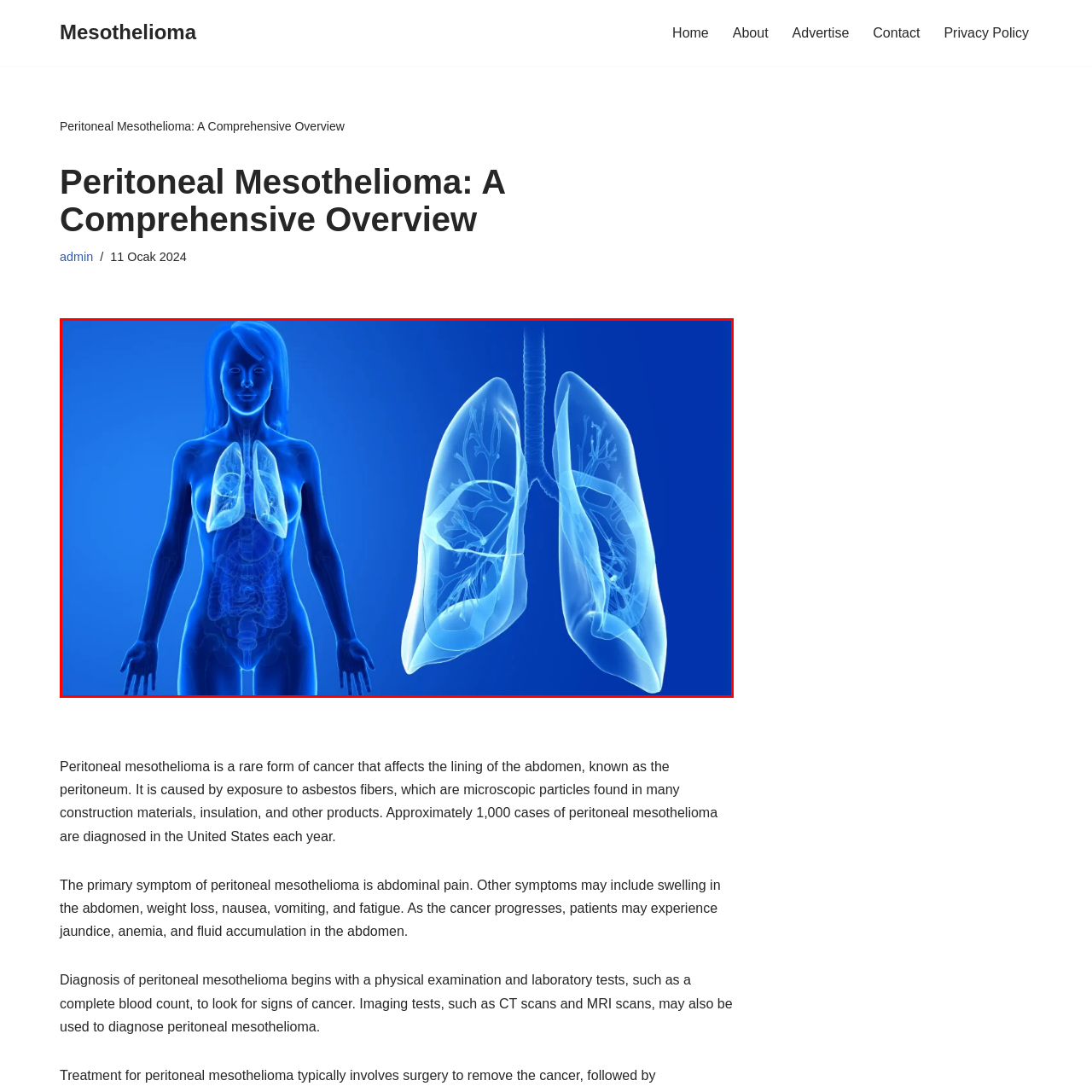What internal organs are visible in the figure?
Look at the section marked by the red bounding box and provide a single word or phrase as your answer.

Ribcage and lungs